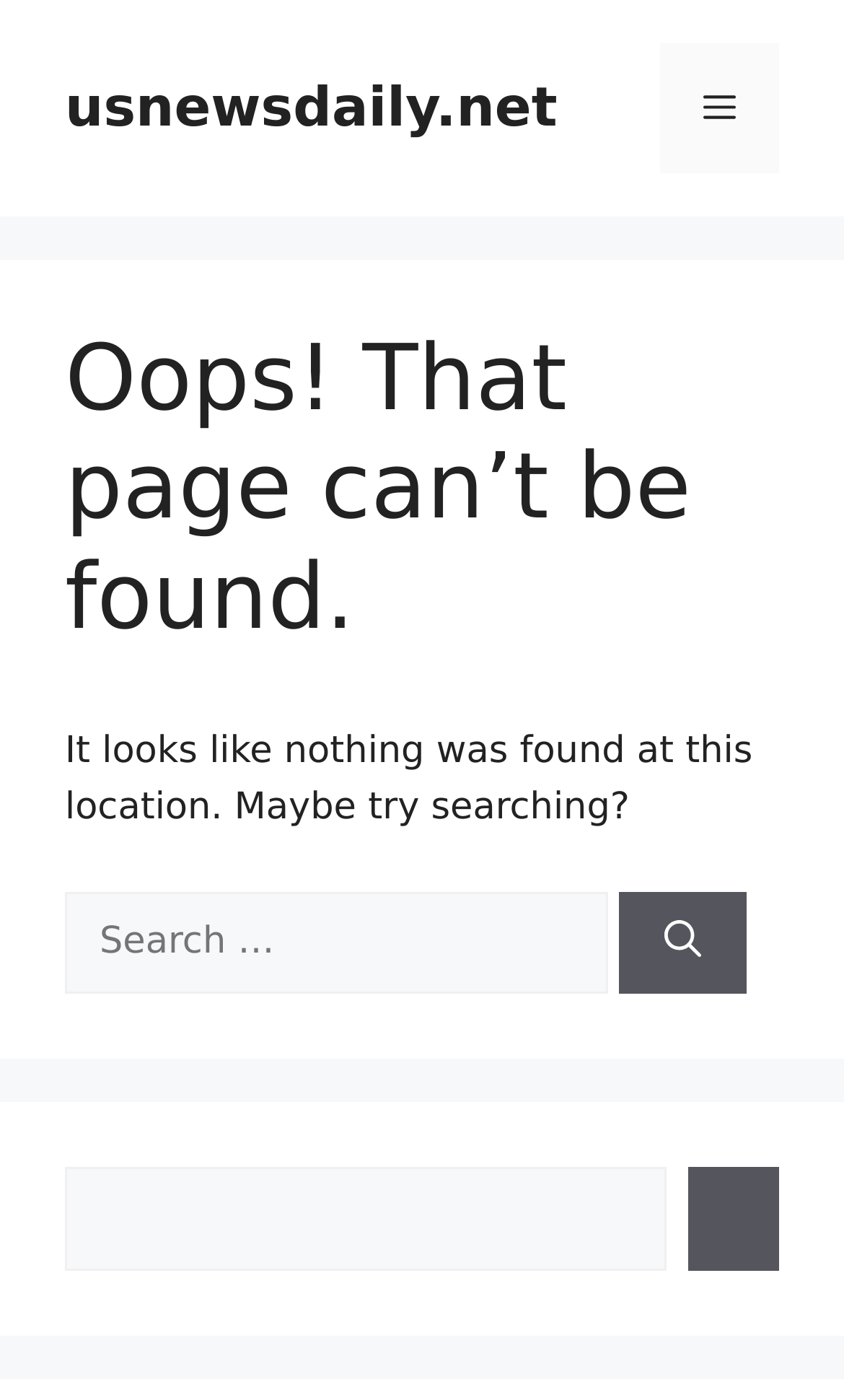Offer an extensive depiction of the webpage and its key elements.

The webpage is a "Page not found" error page from usnewsdaily.net. At the top, there is a banner with a link to the website's homepage, usnewsdaily.net, and a mobile toggle button on the right side. 

Below the banner, there is a main section that takes up most of the page. It contains a header with a large heading that reads "Oops! That page can’t be found." 

Under the heading, there is a paragraph of text that says "It looks like nothing was found at this location. Maybe try searching?" 

Following this, there is a search box with a label "Search for:" and a search button next to it. 

At the bottom of the page, there is a complementary section that contains another search box and button, which appears to be a duplicate of the search functionality above.